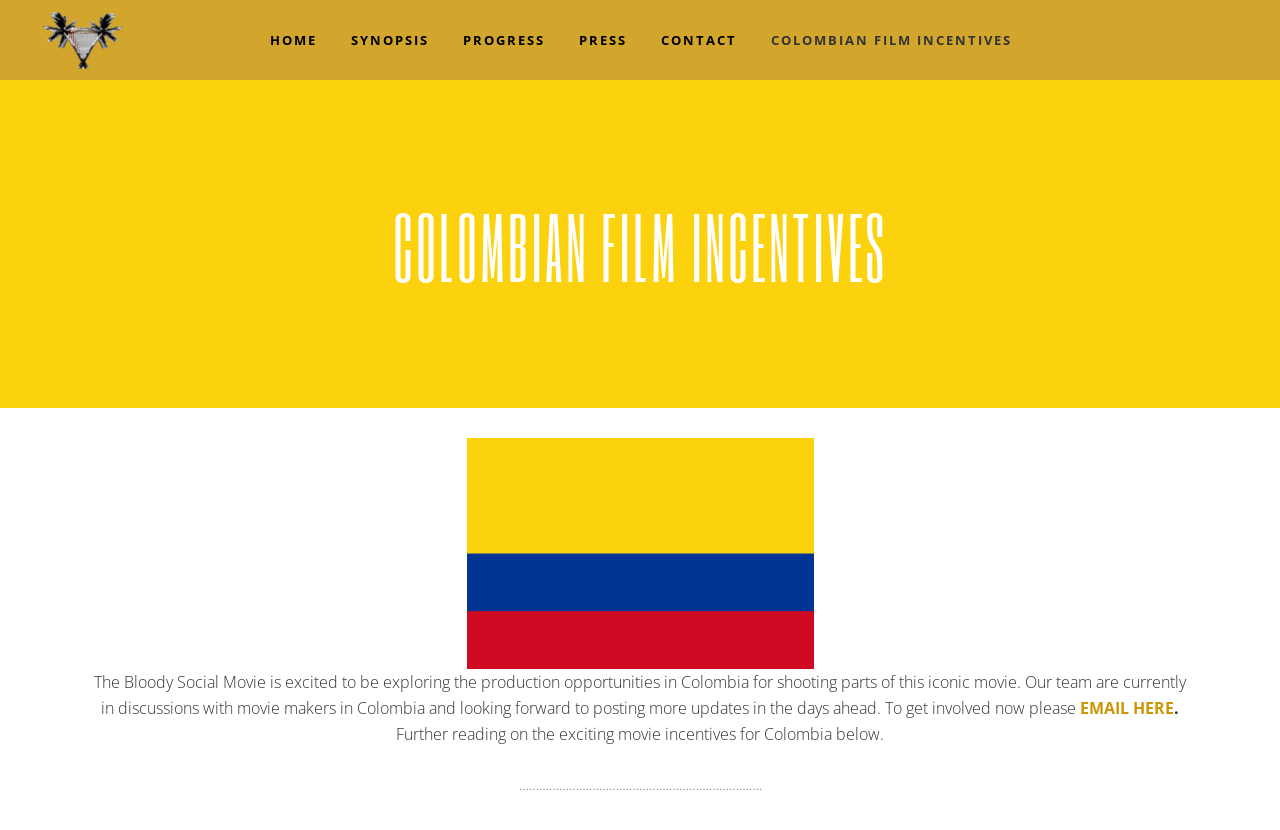Can you extract the headline from the webpage for me?

COLOMBIAN FILM INCENTIVES